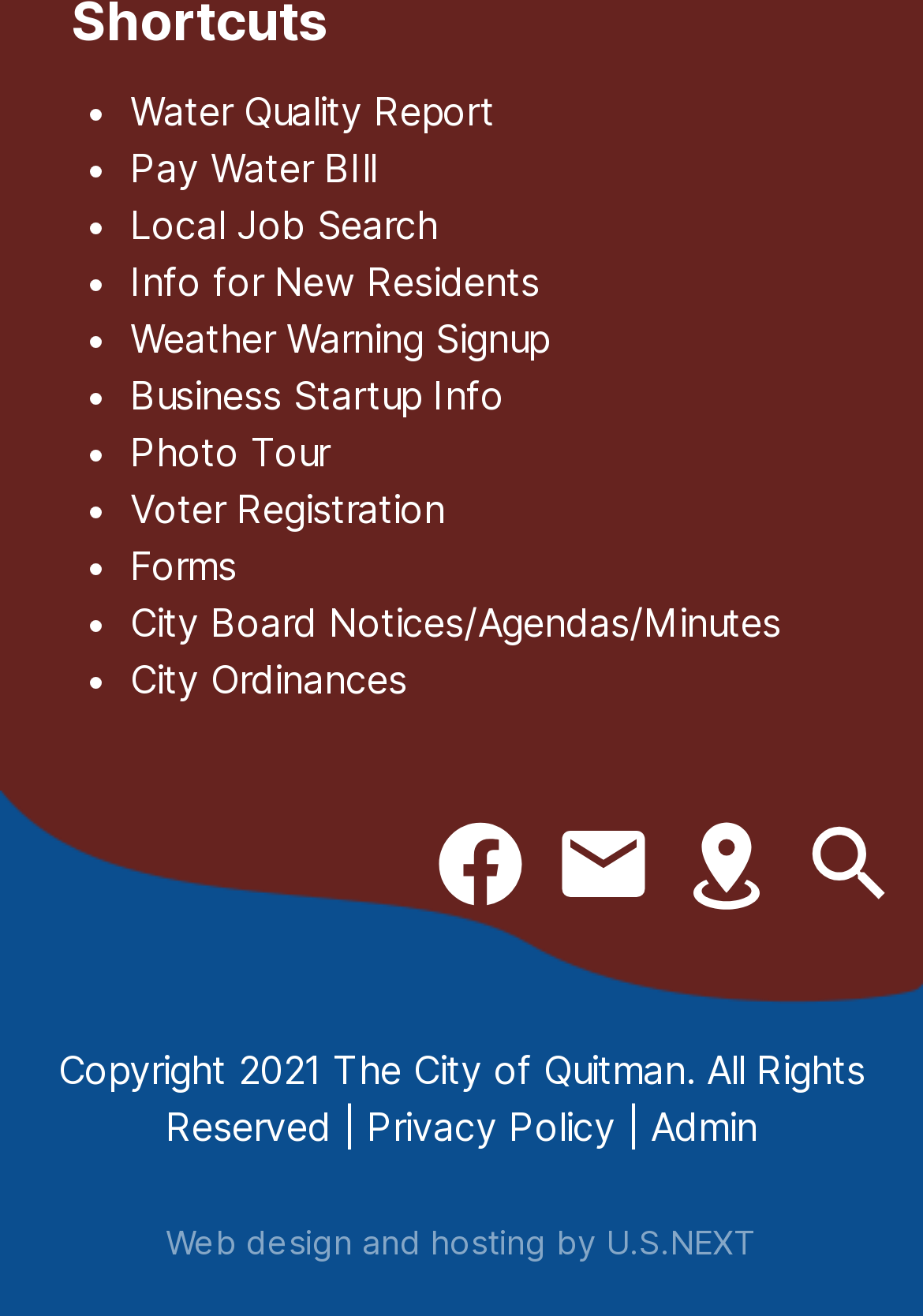Pinpoint the bounding box coordinates of the element that must be clicked to accomplish the following instruction: "Visit Facebook page". The coordinates should be in the format of four float numbers between 0 and 1, i.e., [left, top, right, bottom].

[0.467, 0.619, 0.574, 0.695]